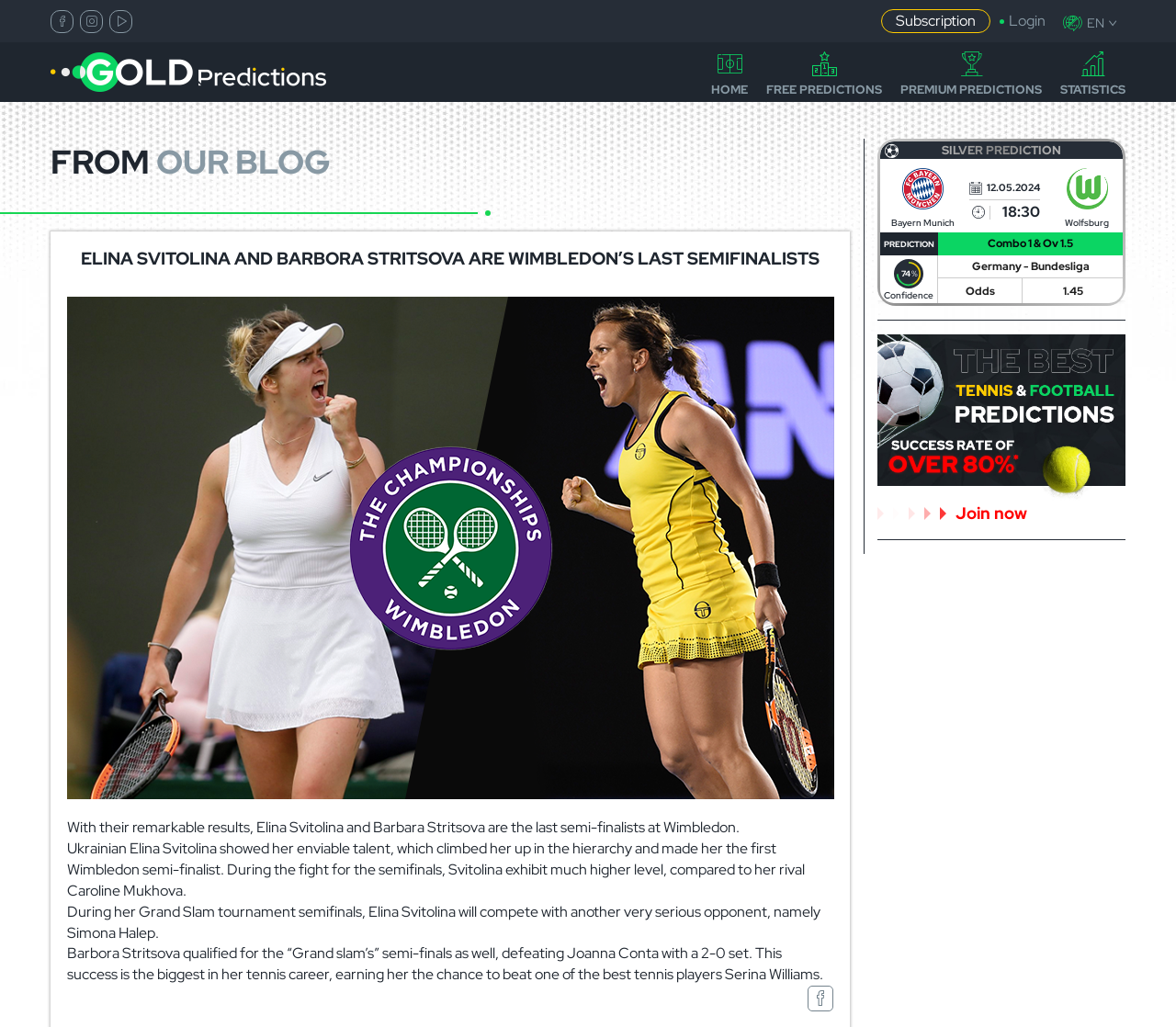Give a one-word or one-phrase response to the question: 
What is the name of the league mentioned in the prediction section?

Germany - Bundesliga